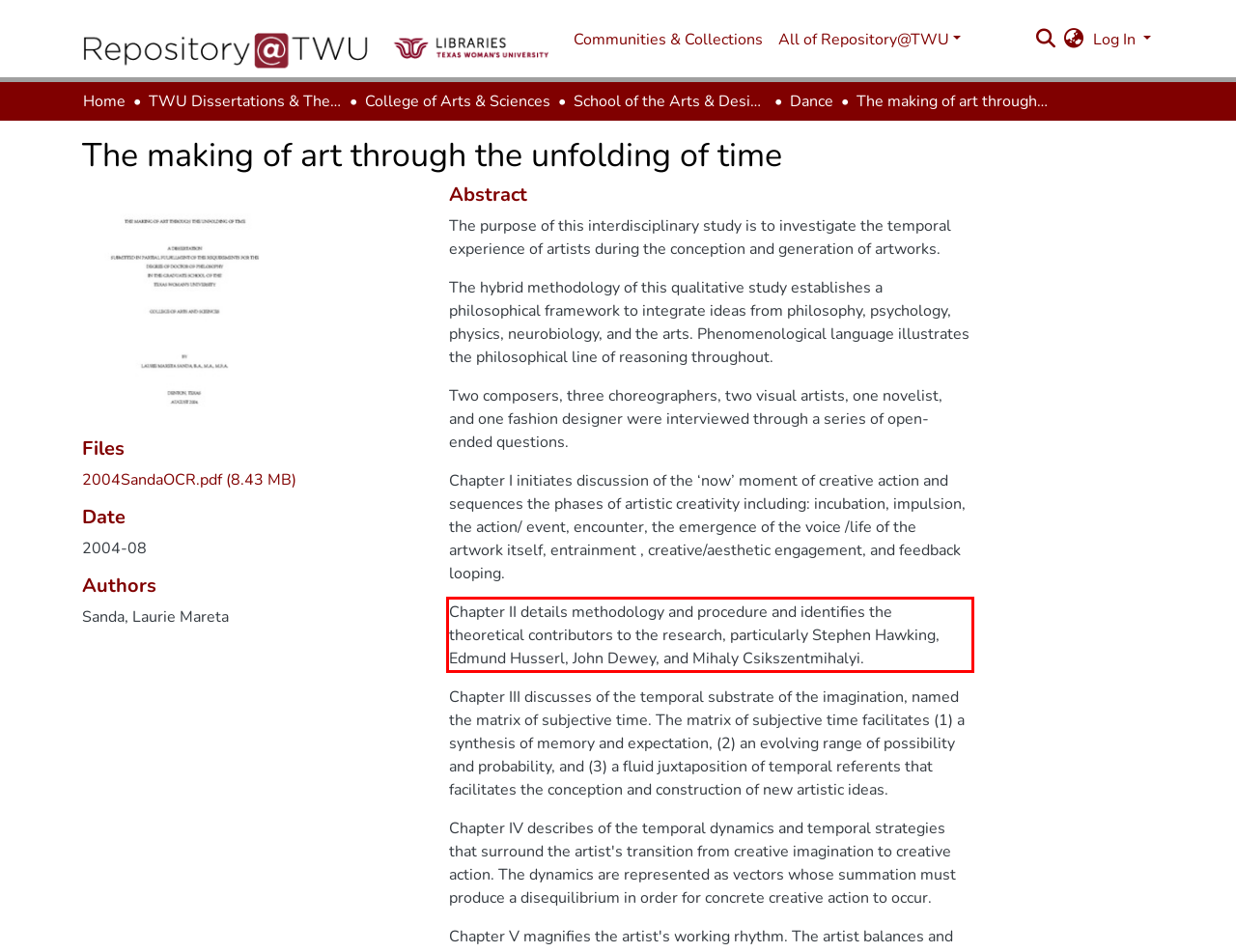From the screenshot of the webpage, locate the red bounding box and extract the text contained within that area.

Chapter II details methodology and procedure and identifies the theoretical contributors to the research, particularly Stephen Hawking, Edmund Husserl, John Dewey, and Mihaly Csikszentmihalyi.